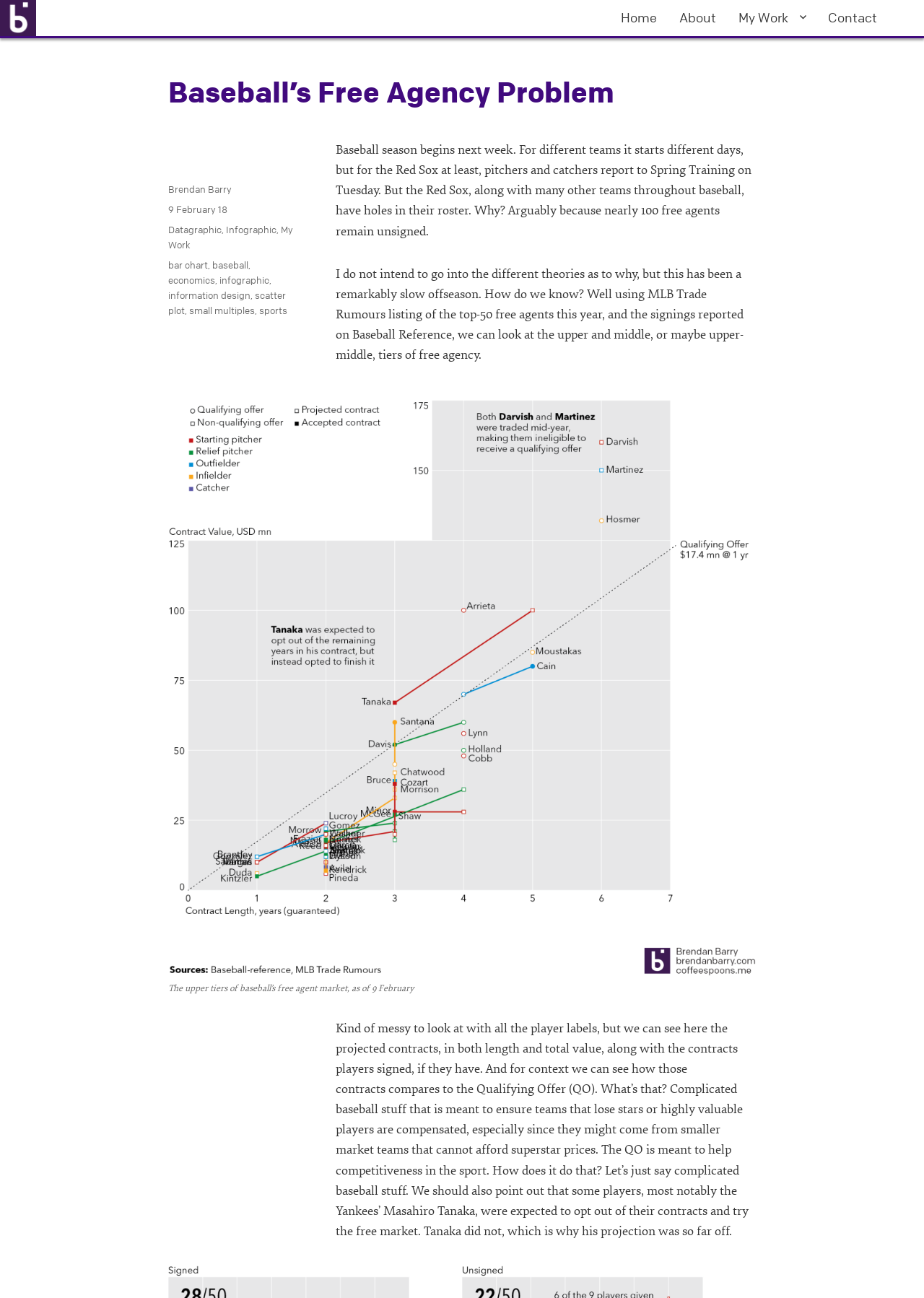Please find the bounding box coordinates of the element that needs to be clicked to perform the following instruction: "Read the article by clicking the 'Coffee Spoons' link". The bounding box coordinates should be four float numbers between 0 and 1, represented as [left, top, right, bottom].

[0.0, 0.0, 0.039, 0.028]